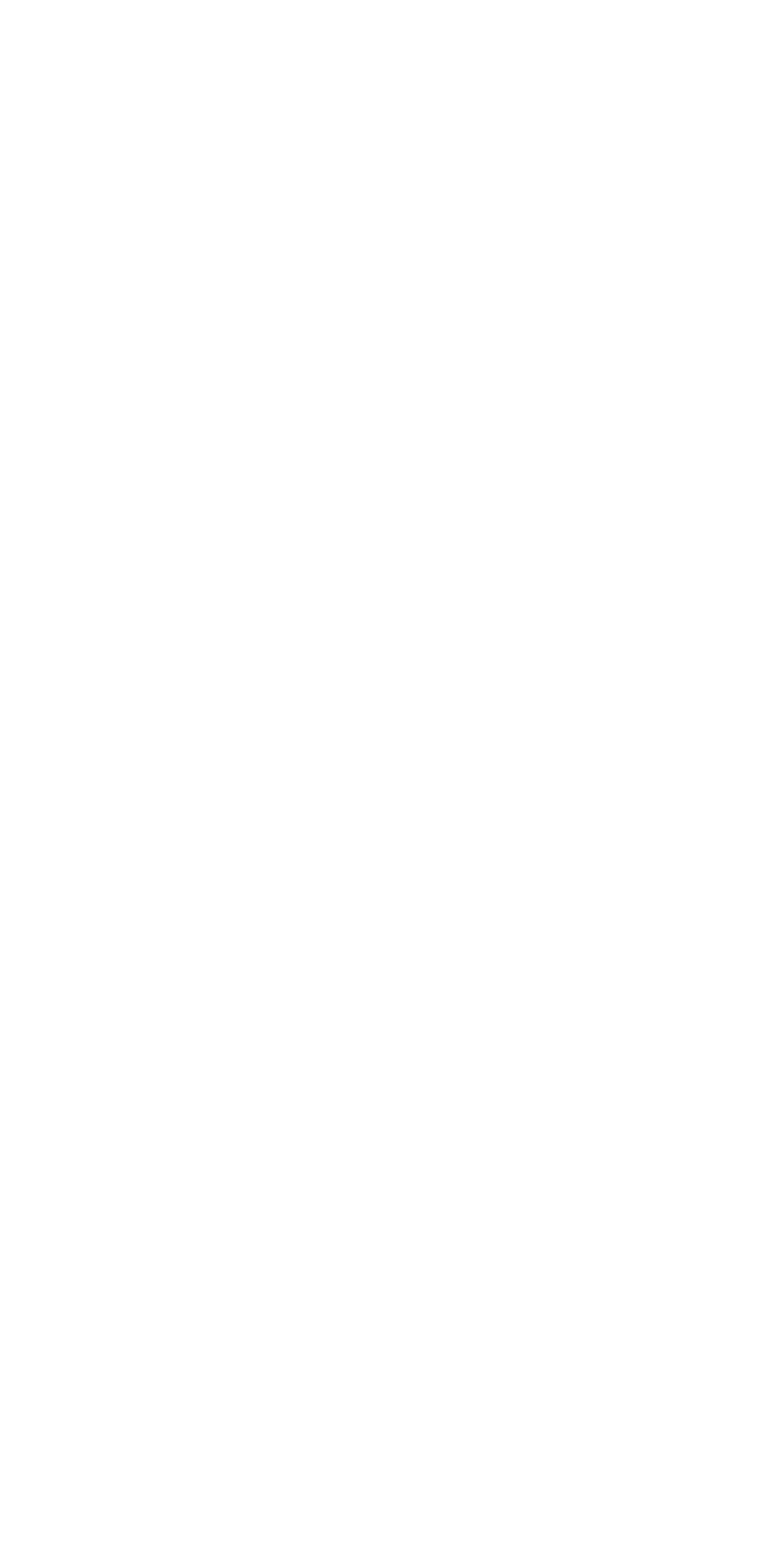Using the information in the image, give a detailed answer to the following question: What is the website of the Women's Land Army?

The website of the Women's Land Army can be found in the 'Acknowledgements' section, where it is listed as a link.